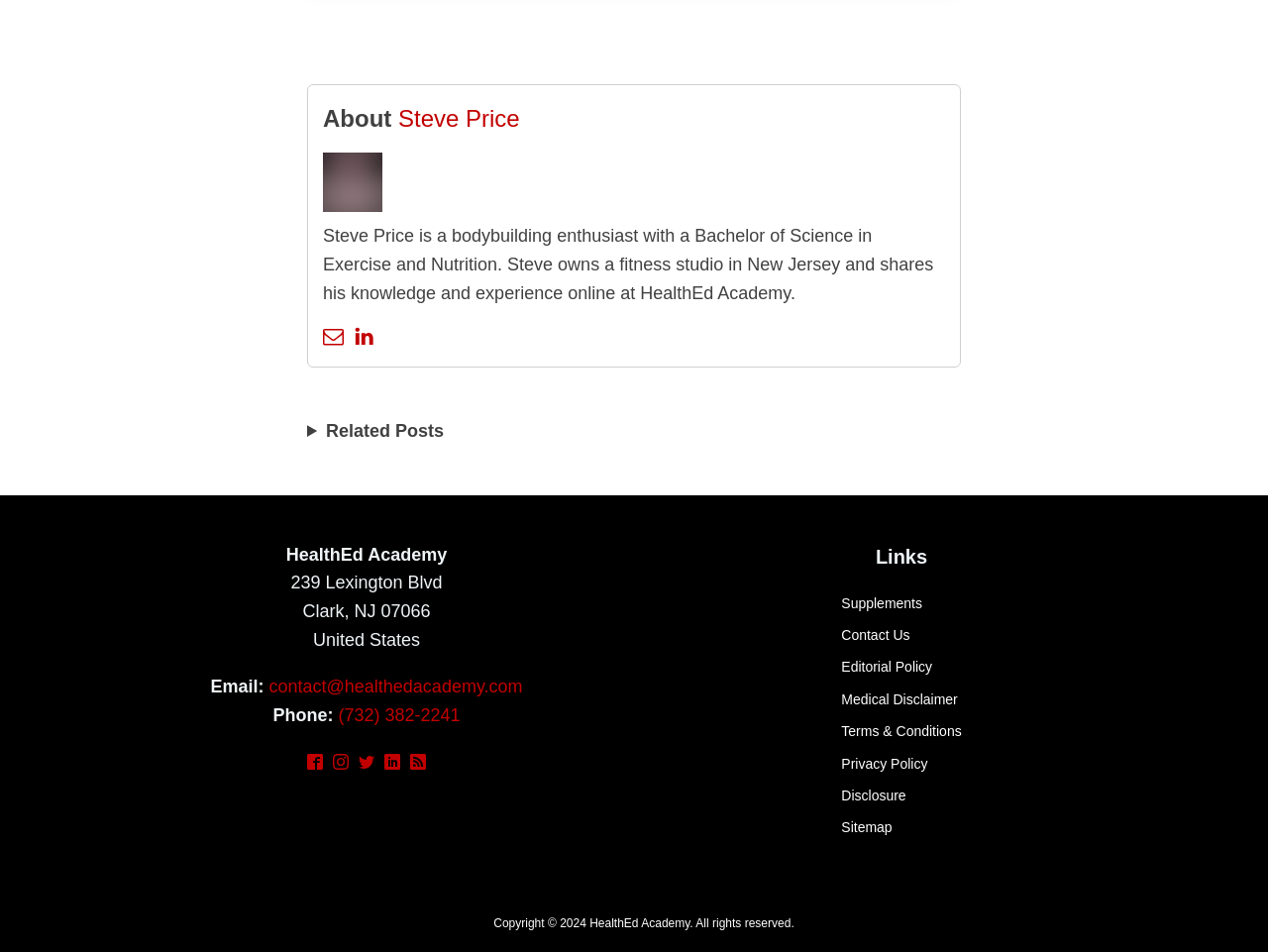Provide the bounding box coordinates of the HTML element this sentence describes: "Sitemap".

[0.664, 0.858, 0.758, 0.881]